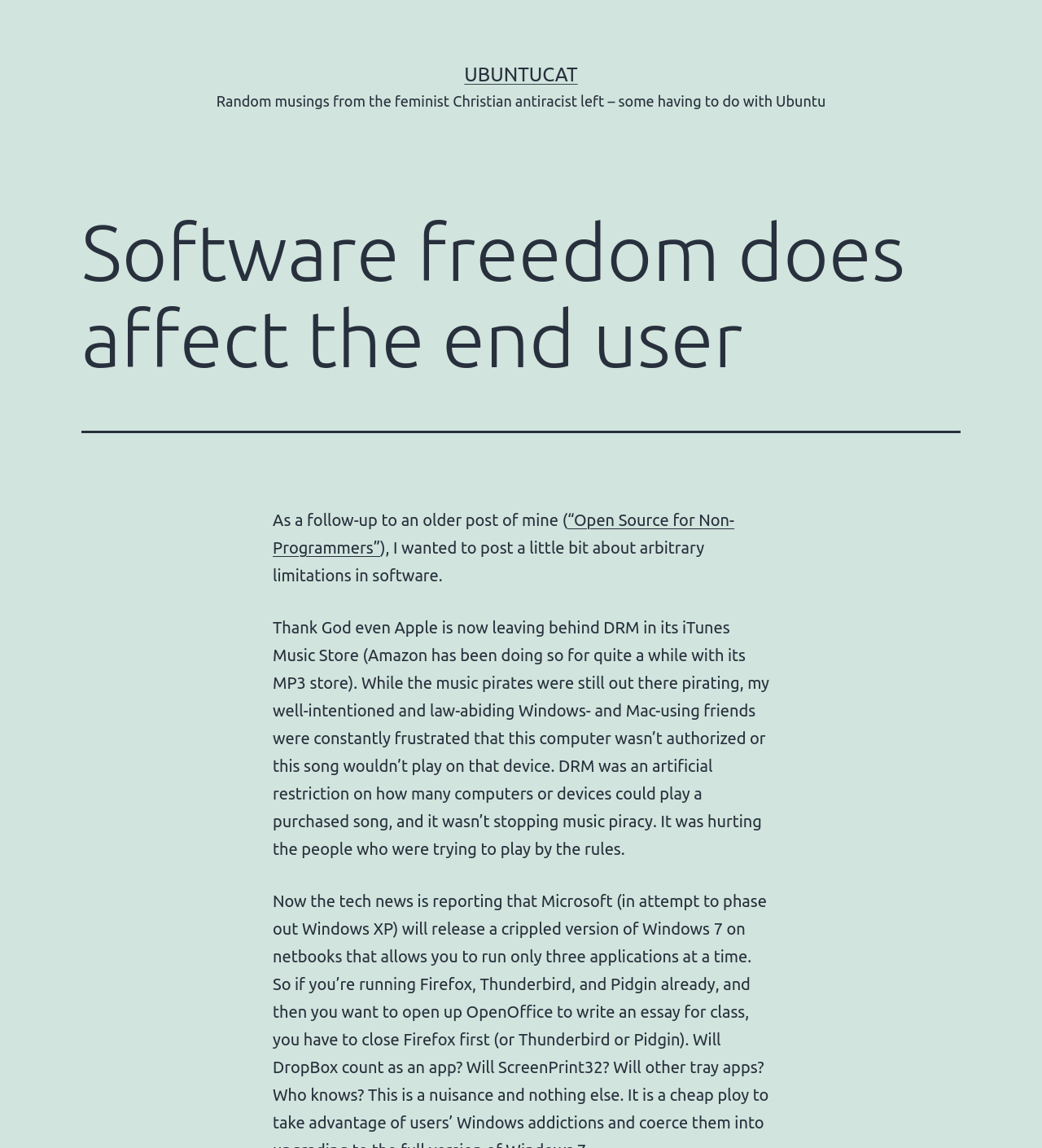Examine the image and give a thorough answer to the following question:
What is the topic of the older post mentioned?

The author mentions an older post of theirs, 'Open Source for Non-Programmers', which suggests that the topic of the older post is related to open source software.